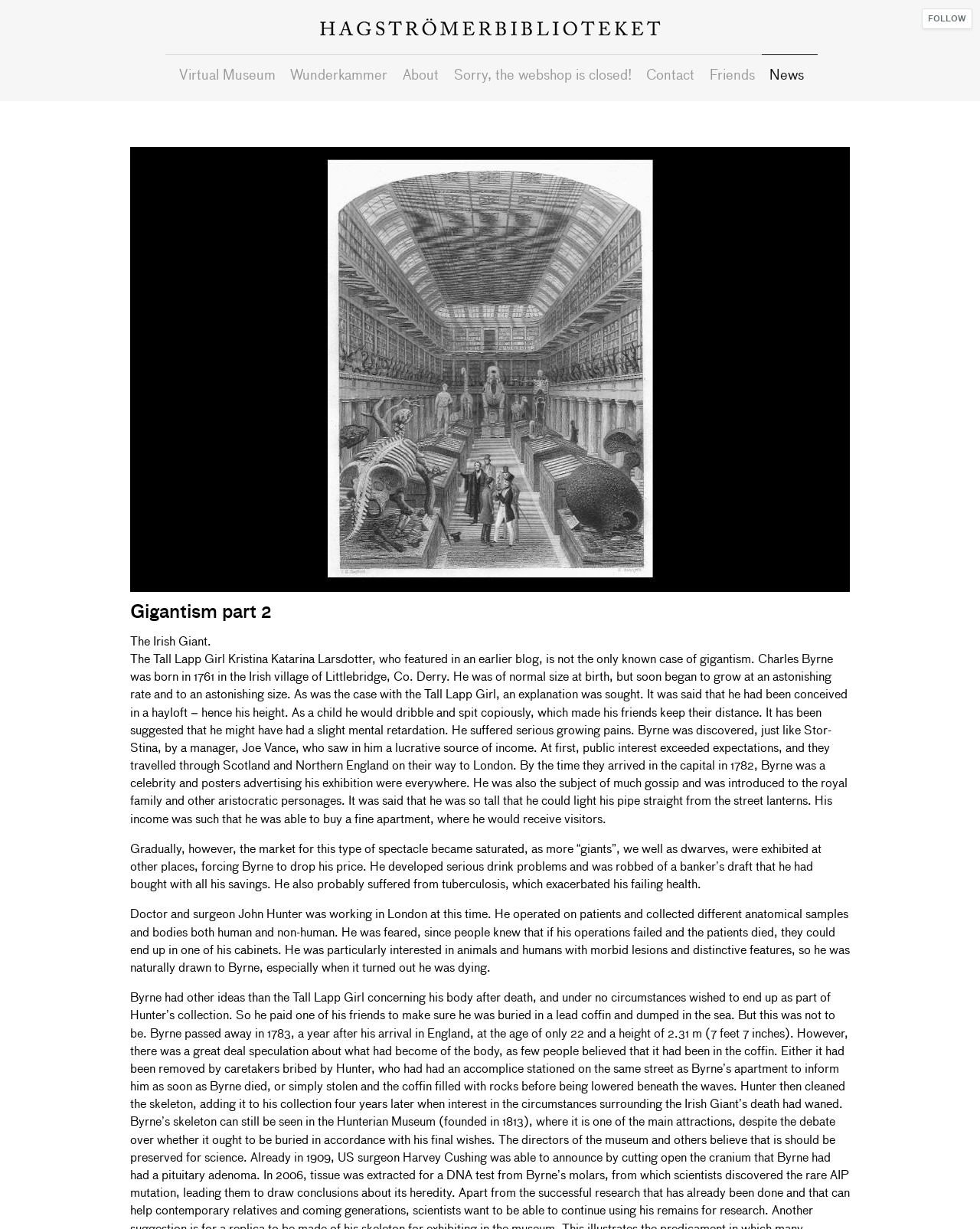Can you find the bounding box coordinates of the area I should click to execute the following instruction: "Click on the 'Virtual Museum' link"?

[0.183, 0.054, 0.281, 0.067]